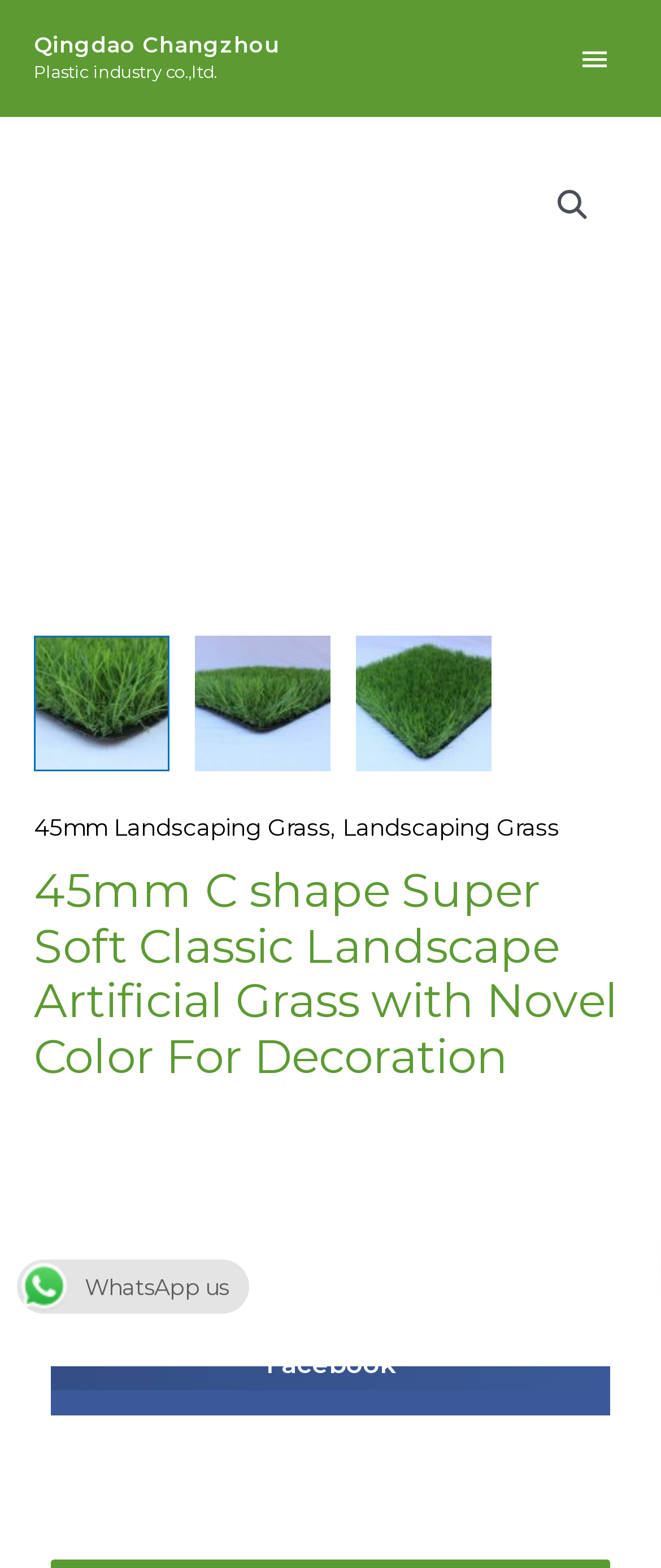Locate the bounding box coordinates for the element described below: "Landscaping Grass". The coordinates must be four float values between 0 and 1, formatted as [left, top, right, bottom].

[0.518, 0.519, 0.846, 0.537]